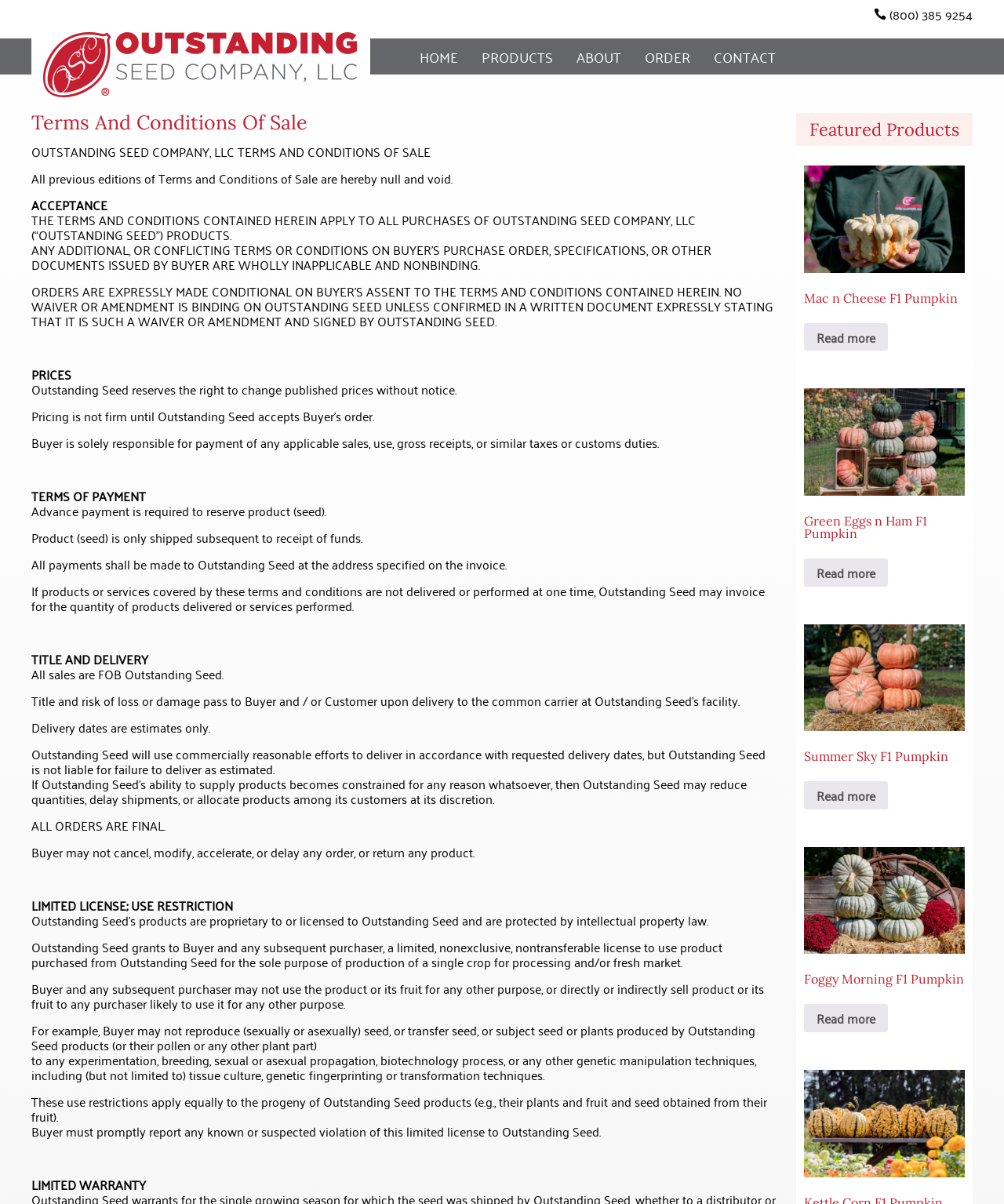How many links are in the navigation menu?
Provide a comprehensive and detailed answer to the question.

The navigation menu is located at the top of the page, and it contains links to 'HOME', 'PRODUCTS', 'ABOUT', 'ORDER', and 'CONTACT'. By counting these links, we can determine that there are 5 links in the navigation menu.